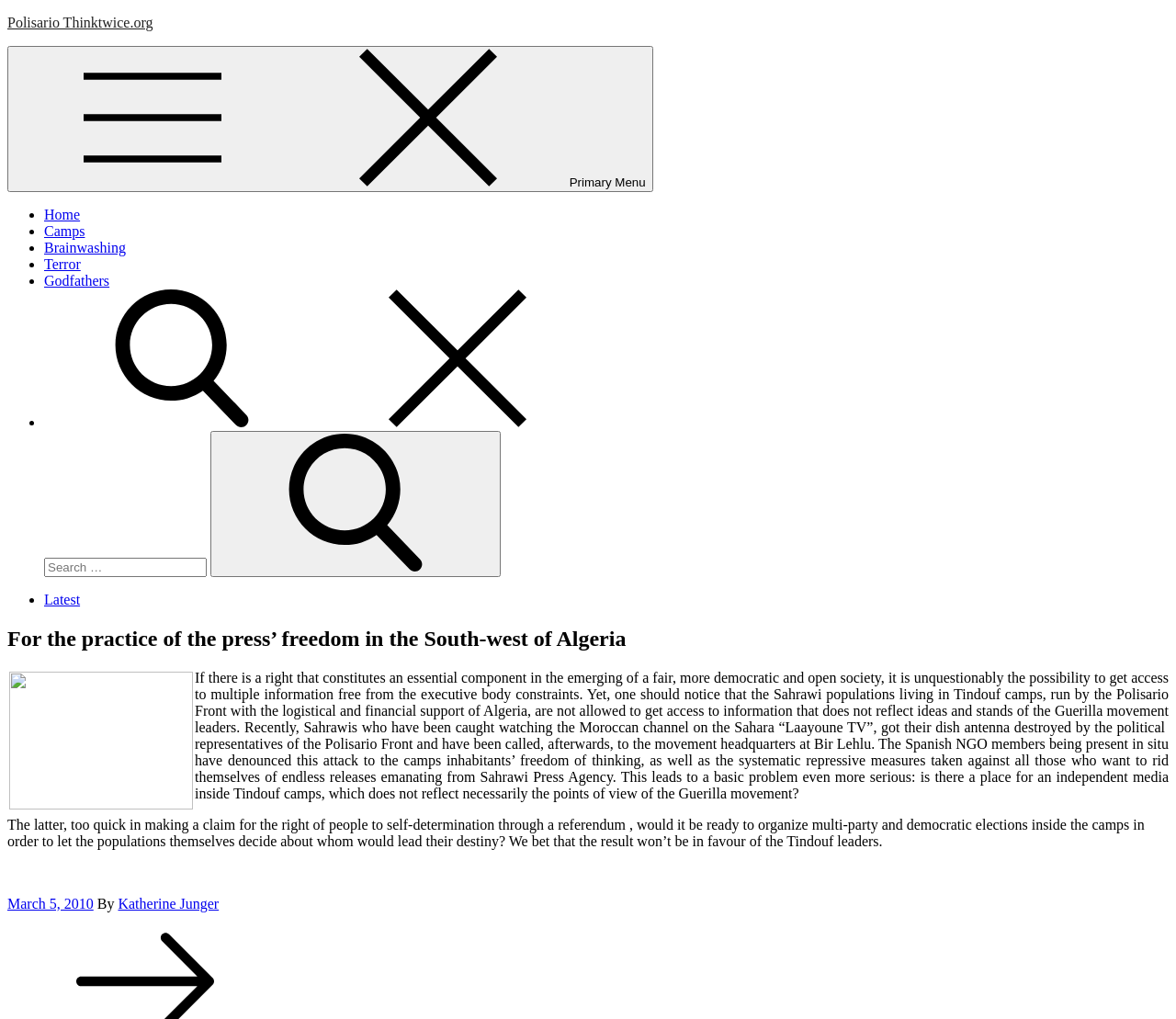Predict the bounding box of the UI element based on this description: "Polisario Thinktwice.org".

[0.006, 0.014, 0.13, 0.03]